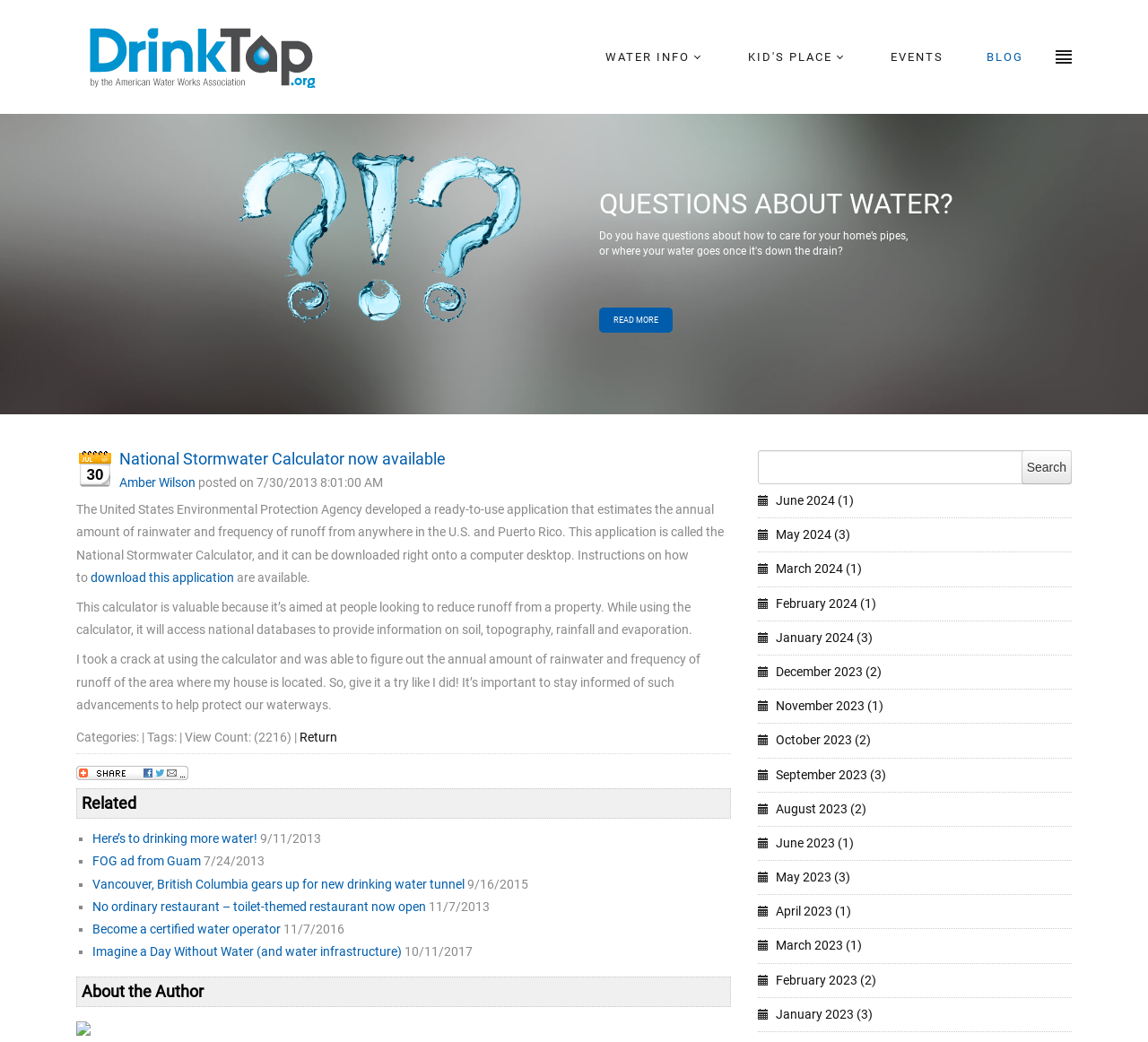What is the name of the application developed by the EPA?
Look at the image and answer with only one word or phrase.

National Stormwater Calculator